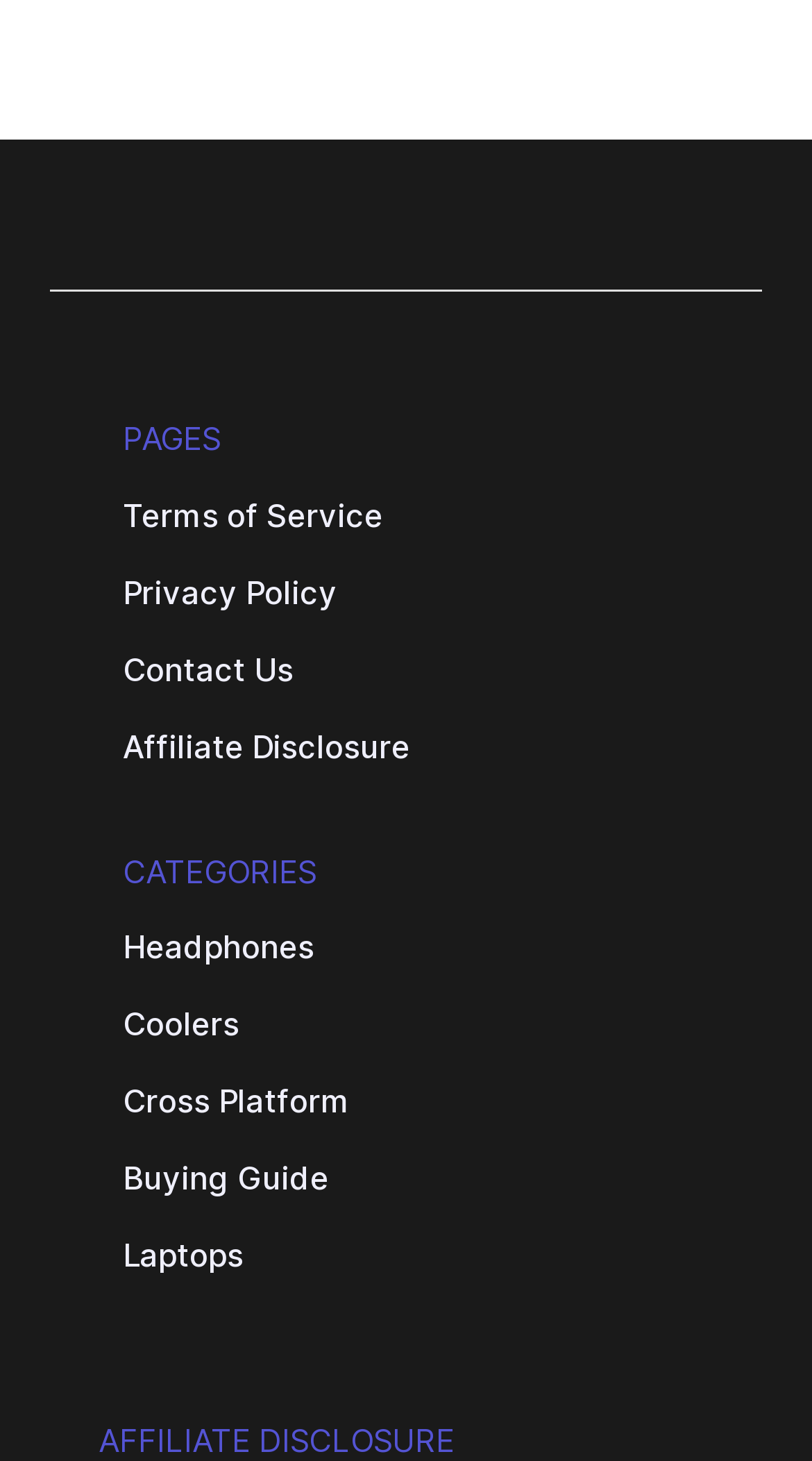Find the coordinates for the bounding box of the element with this description: "Terms of Service".

[0.151, 0.335, 0.482, 0.371]